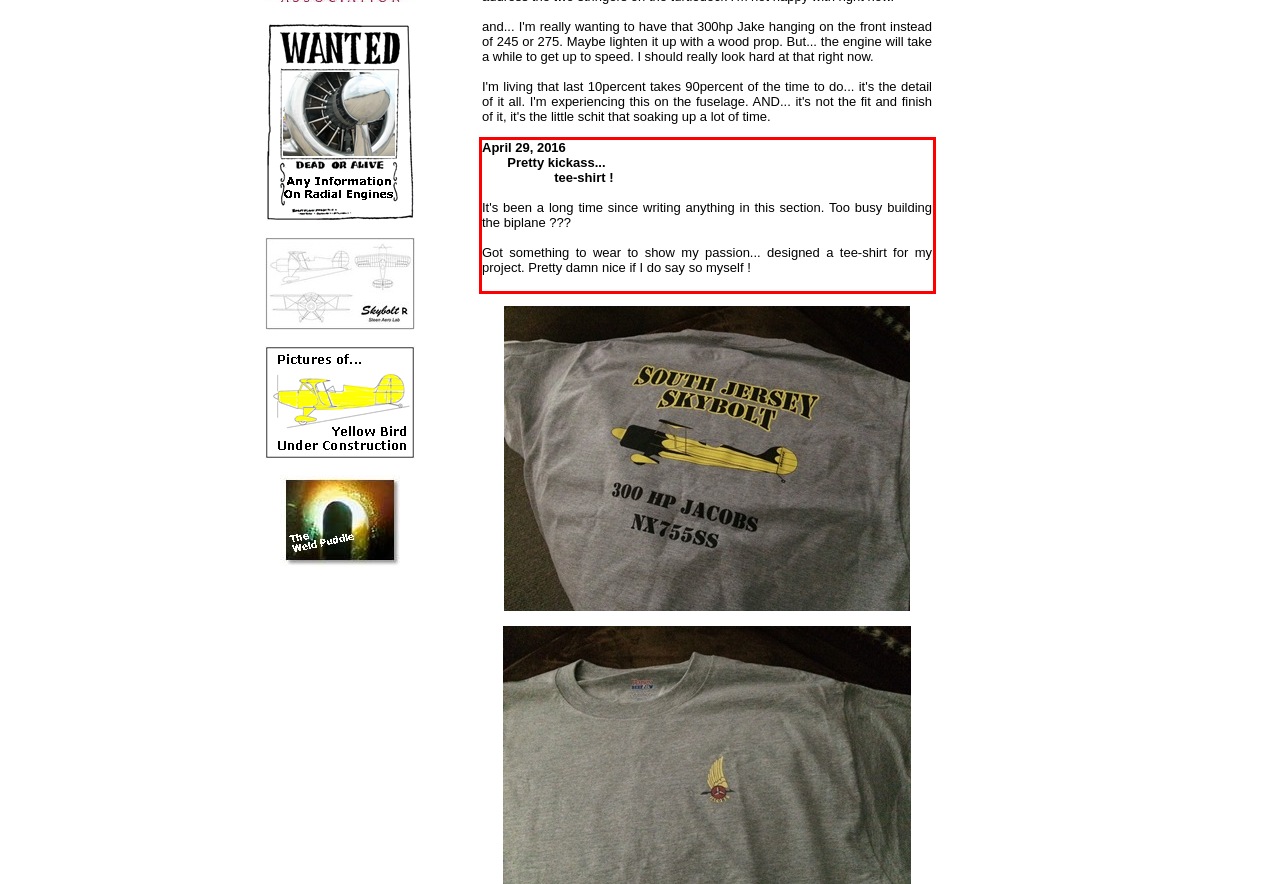Given a screenshot of a webpage containing a red rectangle bounding box, extract and provide the text content found within the red bounding box.

April 29, 2016 Pretty kickass... tee-shirt ! It's been a long time since writing anything in this section. Too busy building the biplane ??? Got something to wear to show my passion... designed a tee-shirt for my project. Pretty damn nice if I do say so myself !